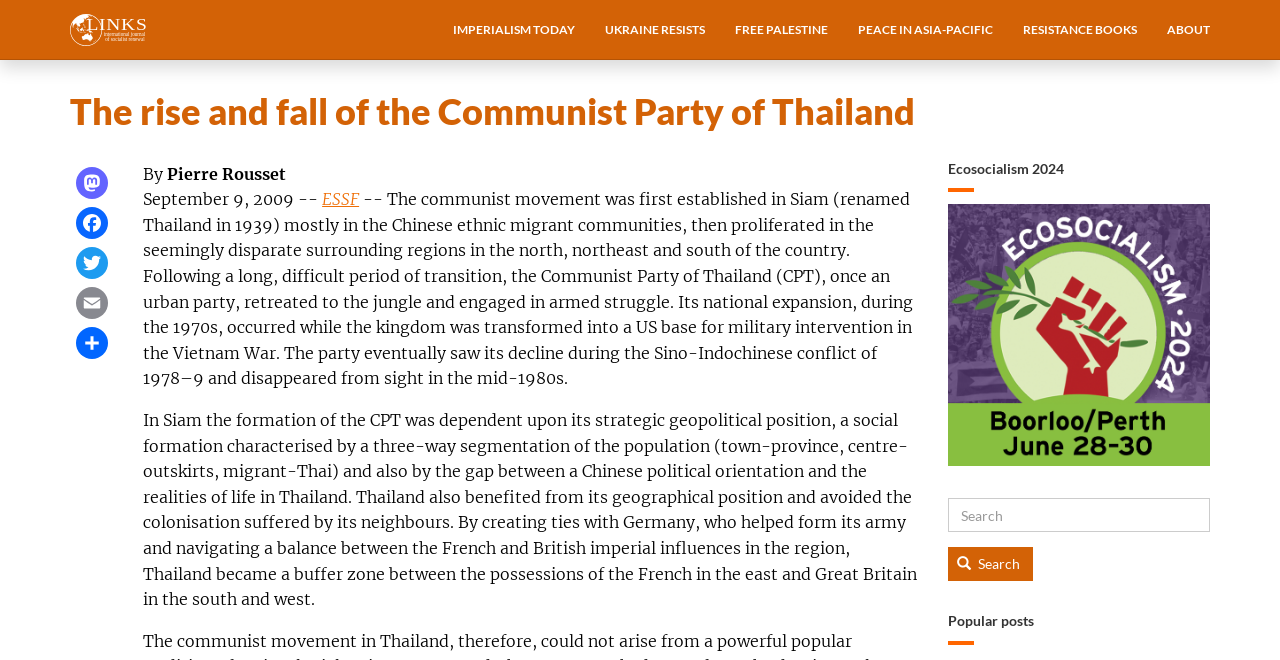Identify the main title of the webpage and generate its text content.

The rise and fall of the Communist Party of Thailand